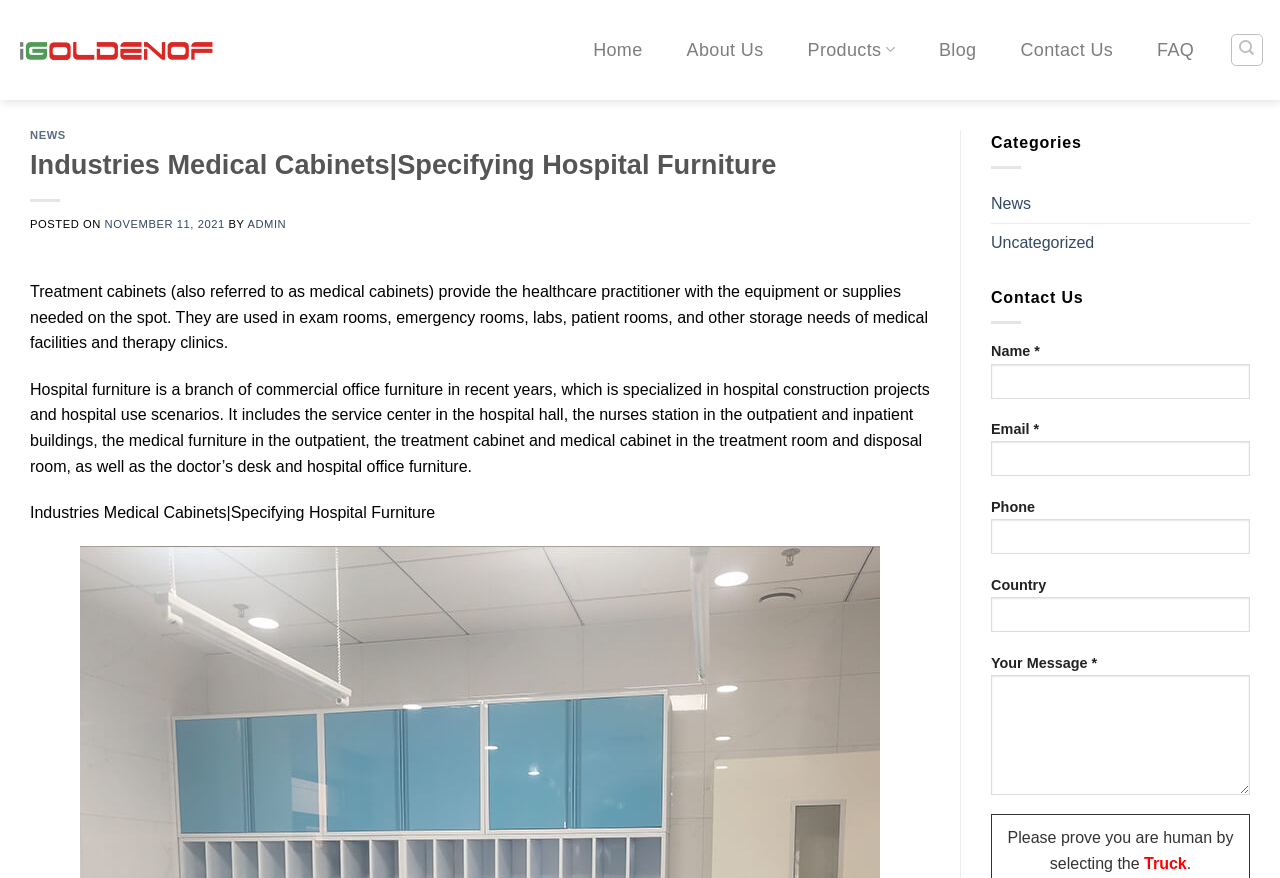Using the information from the screenshot, answer the following question thoroughly:
What is the category of the news article?

The news article on the webpage is categorized under 'News', which is one of the categories listed on the webpage, along with 'Uncategorized'.